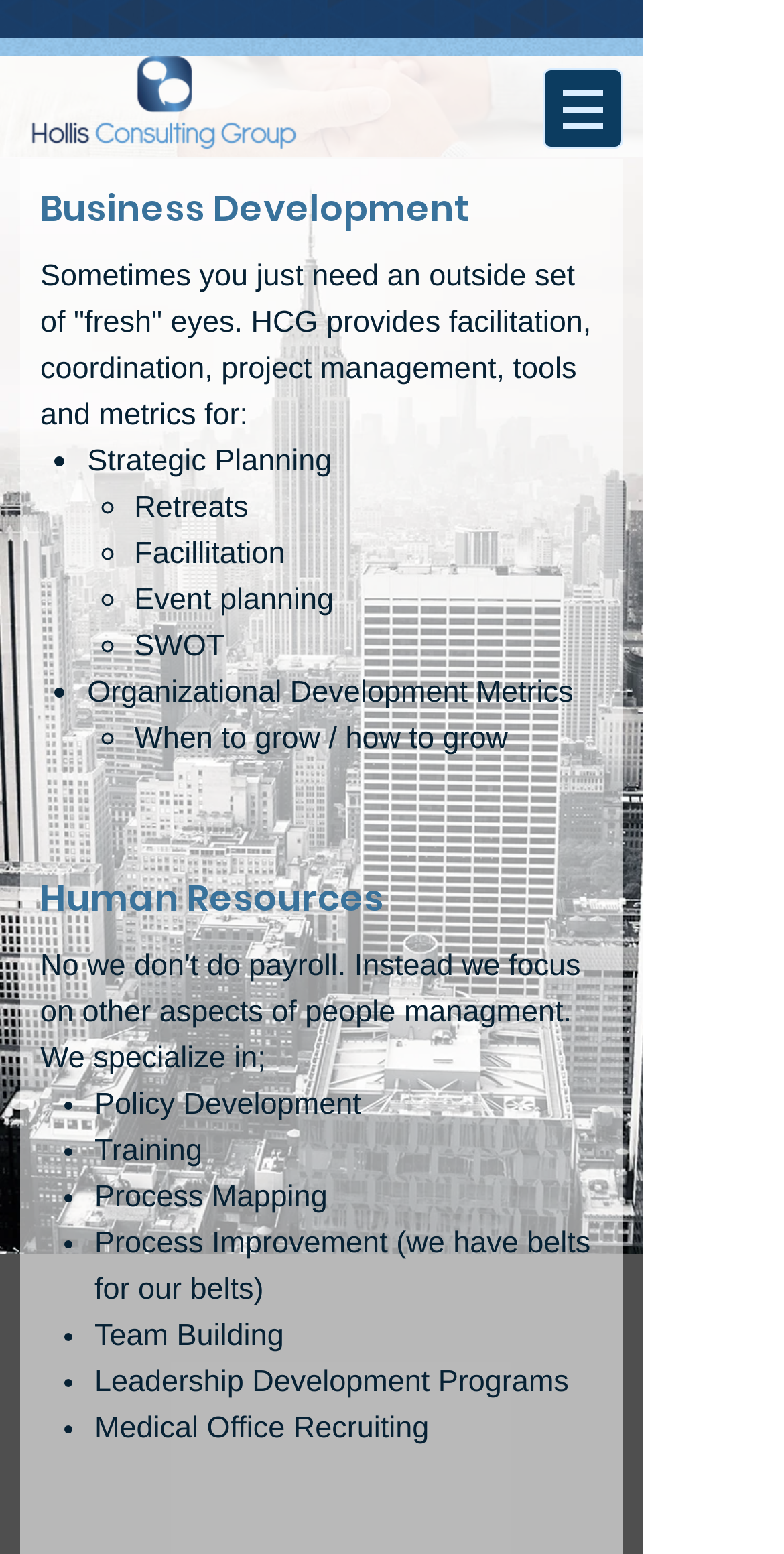Please provide a comprehensive answer to the question below using the information from the image: What is the last service listed on the webpage?

The last service listed on the webpage is Medical Office Recruiting, which is listed under the category of Human Resources. This service is listed at the bottom of the webpage, indicating that it is the last service provided by HCG.